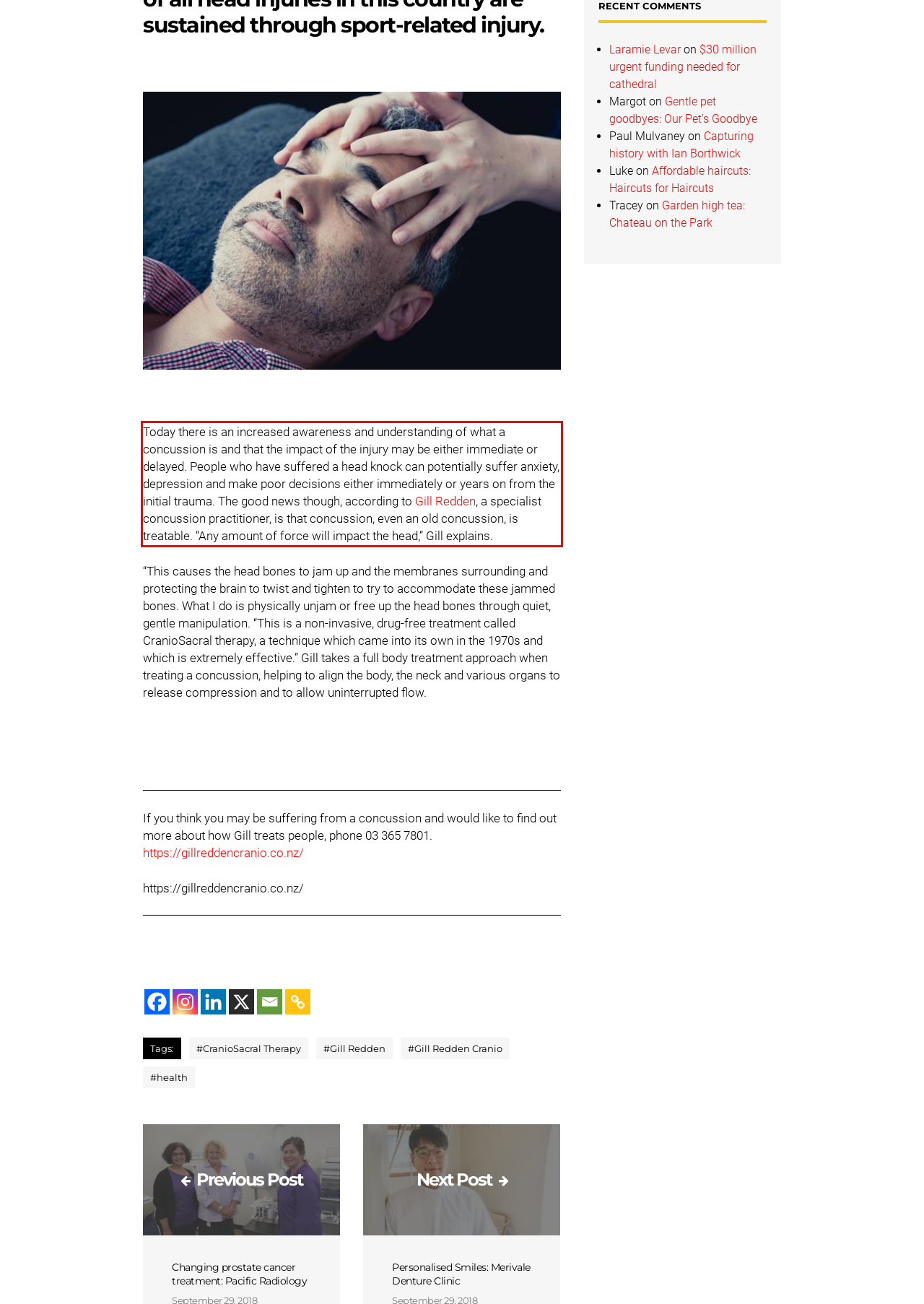Examine the webpage screenshot and use OCR to obtain the text inside the red bounding box.

Today there is an increased awareness and understanding of what a concussion is and that the impact of the injury may be either immediate or delayed. People who have suffered a head knock can potentially suffer anxiety, depression and make poor decisions either immediately or years on from the initial trauma. The good news though, according to Gill Redden, a specialist concussion practitioner, is that concussion, even an old concussion, is treatable. “Any amount of force will impact the head,” Gill explains.